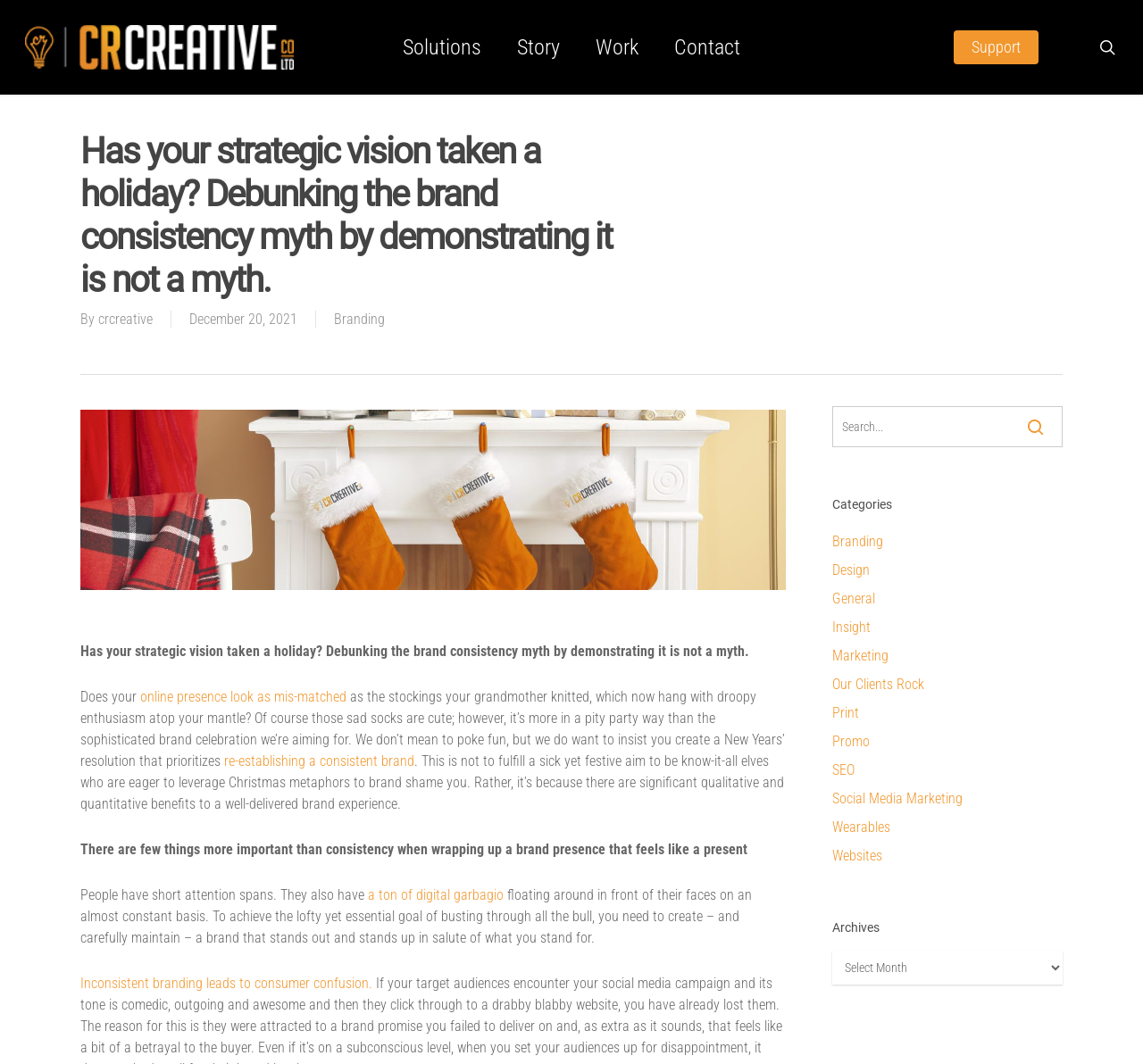Given the description of the UI element: "General", predict the bounding box coordinates in the form of [left, top, right, bottom], with each value being a float between 0 and 1.

[0.728, 0.553, 0.93, 0.573]